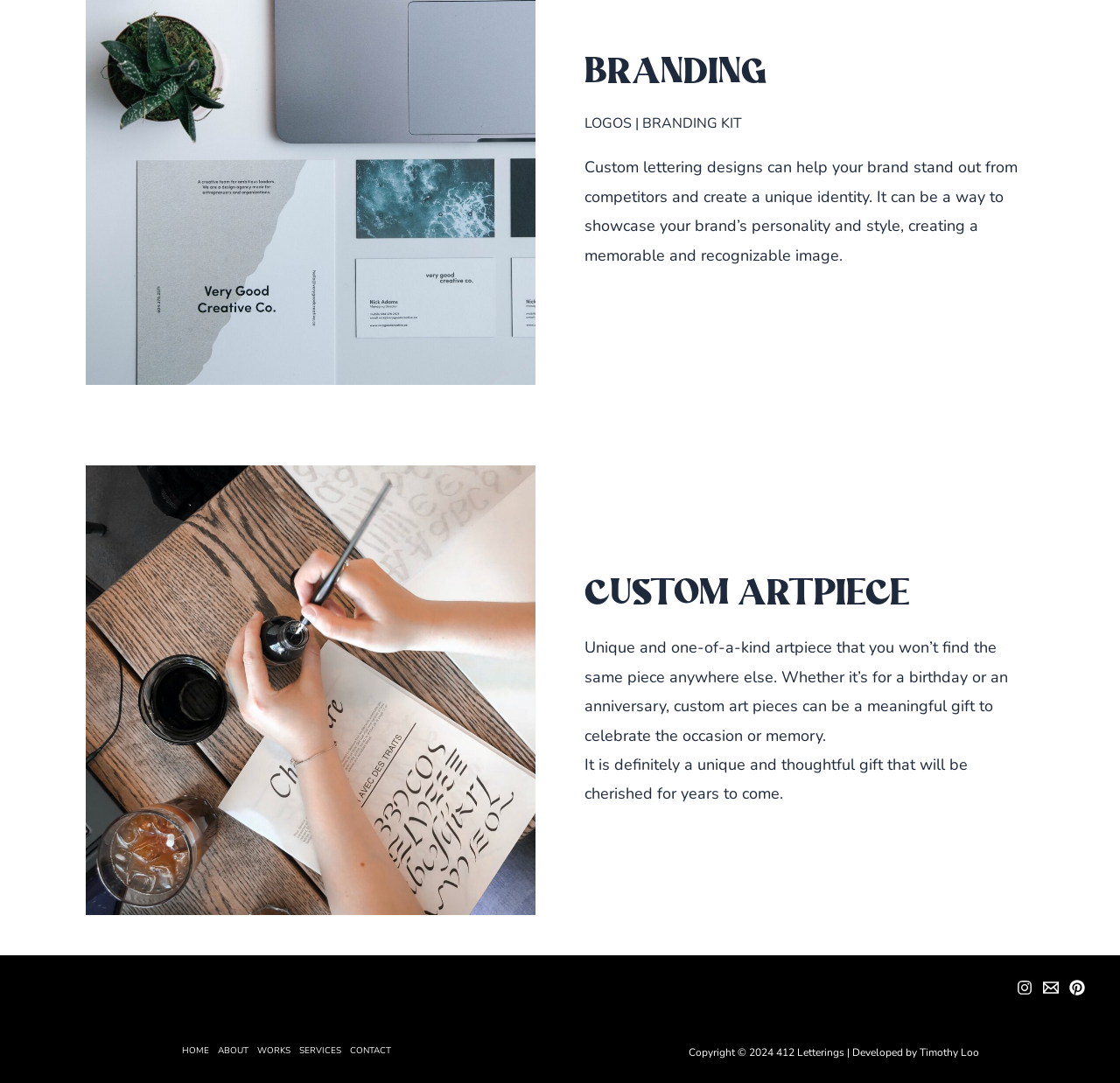Provide the bounding box coordinates of the HTML element described by the text: "ABOUT". The coordinates should be in the format [left, top, right, bottom] with values between 0 and 1.

[0.191, 0.963, 0.226, 0.978]